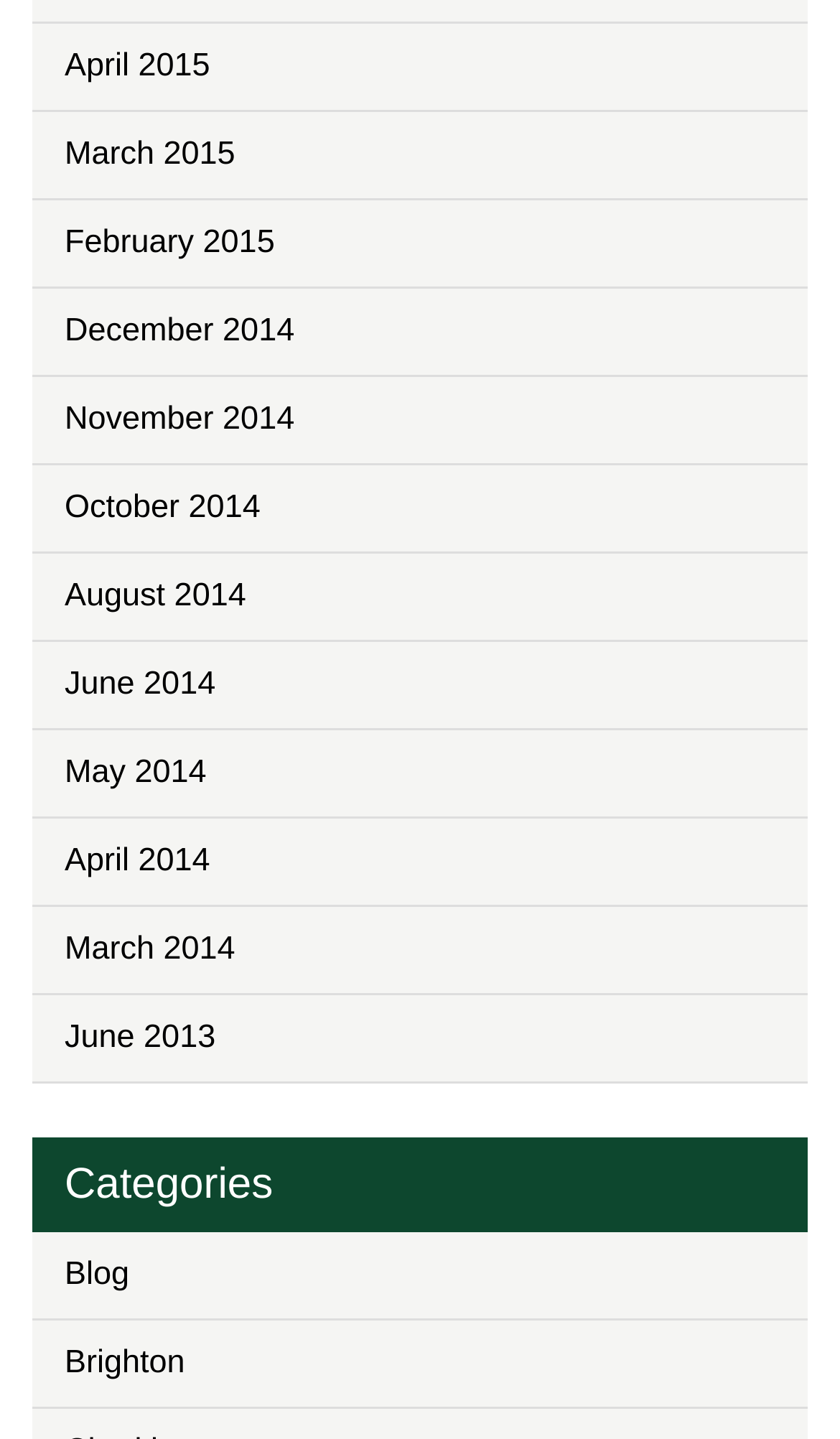Calculate the bounding box coordinates for the UI element based on the following description: "Brighton". Ensure the coordinates are four float numbers between 0 and 1, i.e., [left, top, right, bottom].

[0.038, 0.918, 0.962, 0.979]